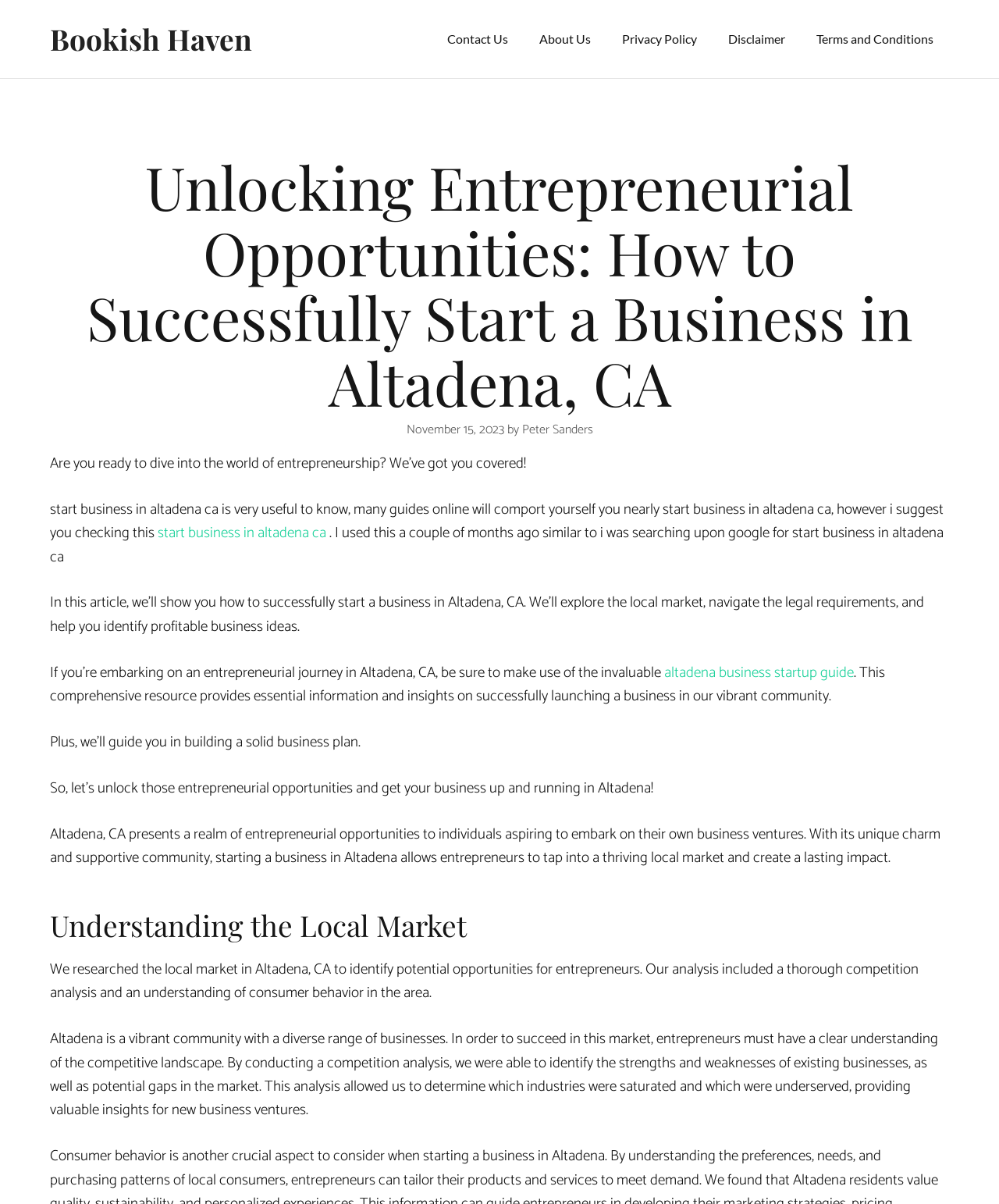Provide an in-depth caption for the contents of the webpage.

The webpage is about entrepreneurship and starting a business in Altadena, CA. At the top, there is a banner with a link to "Bookish Haven" and a navigation menu with links to "Contact Us", "About Us", "Privacy Policy", "Disclaimer", and "Terms and Conditions". 

Below the navigation menu, there is a header section with a heading that reads "Unlocking Entrepreneurial Opportunities: How to Successfully Start a Business in Altadena, CA". The date "November 15, 2023" is displayed next to the heading, along with the author's name "Peter Sanders". 

The main content of the webpage is divided into sections. The first section starts with a introductory paragraph that encourages readers to dive into the world of entrepreneurship. The text mentions the importance of knowing how to start a business in Altadena, CA, and suggests checking out a guide. There is a link to "start business in altadena ca" within the paragraph. 

The next section explains that the article will show readers how to successfully start a business in Altadena, CA, covering the local market, legal requirements, and profitable business ideas. There is a link to an "altadena business startup guide" that provides essential information on launching a business in the community. 

The webpage also mentions building a solid business plan and unlocking entrepreneurial opportunities in Altadena. There is a section that describes Altadena, CA as a realm of entrepreneurial opportunities, with a unique charm and supportive community. 

The final section is headed "Understanding the Local Market" and discusses the research conducted on the local market in Altadena, CA. The text explains that the analysis included a competition analysis and an understanding of consumer behavior in the area, providing valuable insights for new business ventures.